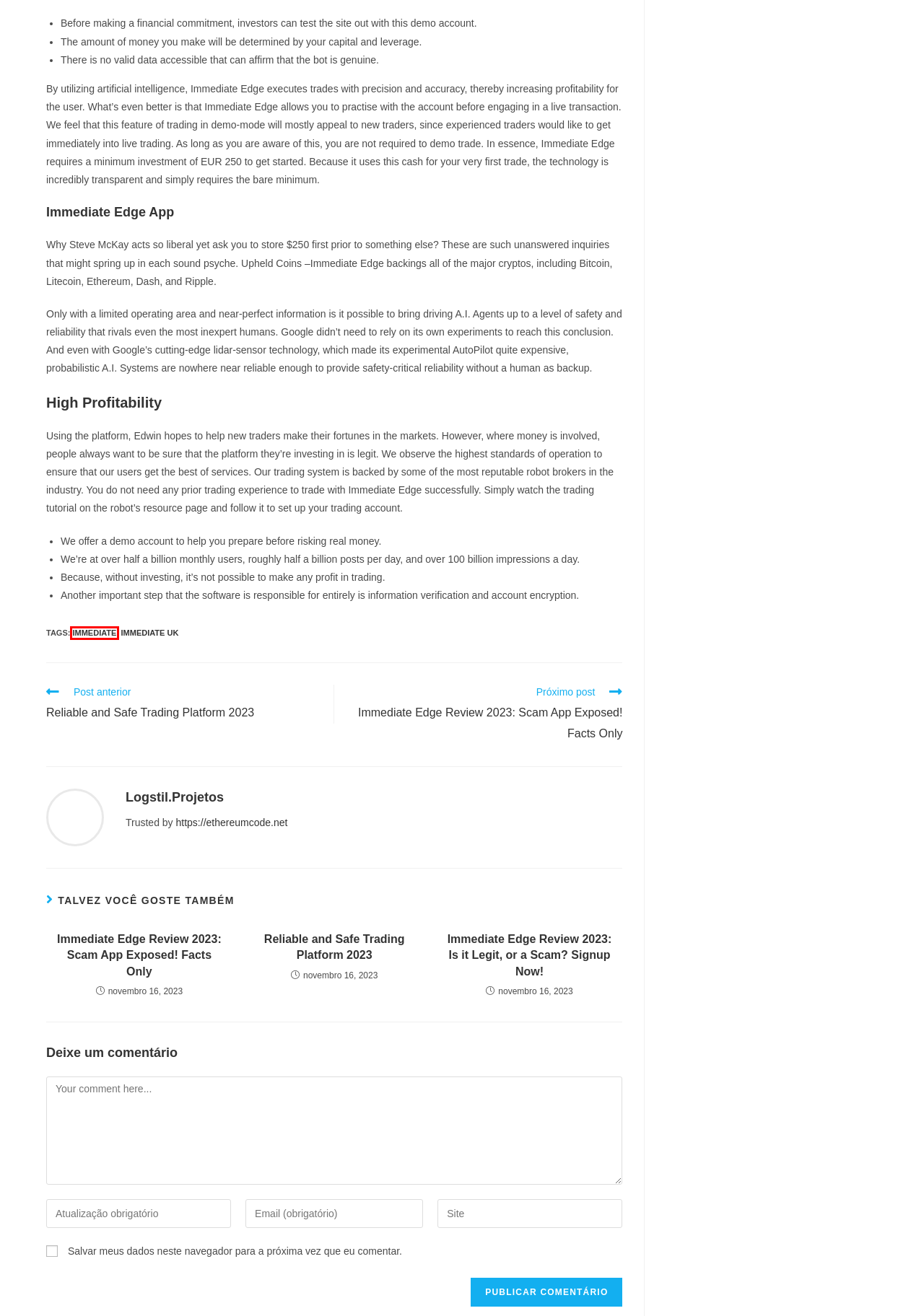Examine the screenshot of a webpage with a red bounding box around a specific UI element. Identify which webpage description best matches the new webpage that appears after clicking the element in the red bounding box. Here are the candidates:
A. Immediate Edge Review 2023: Scam App Exposed! Facts Only - Logstil
B. Immediate Edge Trading App UK
C. logstil.projetos, Autor em Logstil
D. Arquivo de Official Website 2023 - 791 - Logstil
E. Arquivo de immediate - Logstil
F. Reliable and Safe Trading Platform 2023 - Logstil
G. Immediate Edge Review 2023: Is it Legit, or a Scam? Signup Now! - Logstil
H. Arquivo de immediate UK - Logstil

E